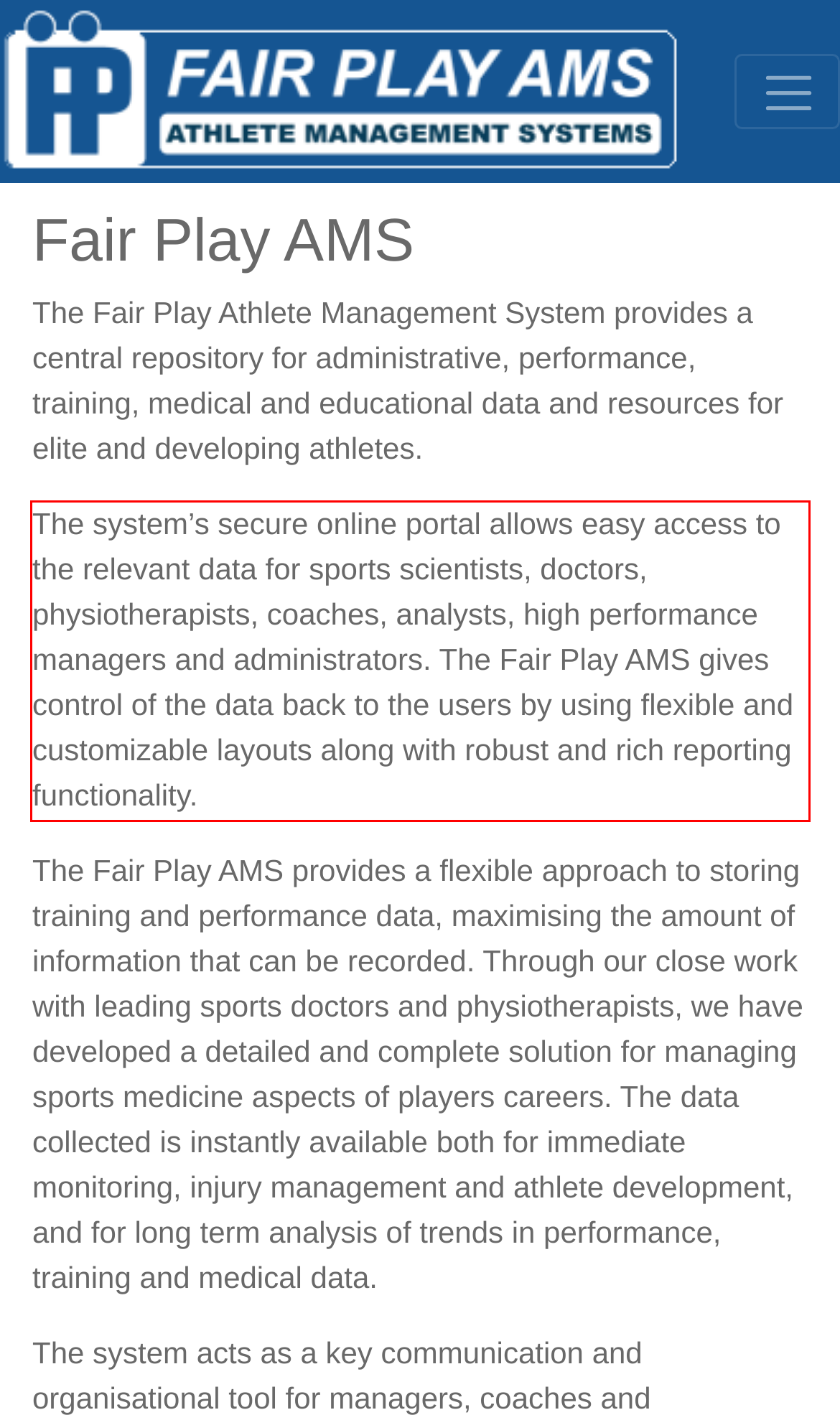Identify and extract the text within the red rectangle in the screenshot of the webpage.

The system’s secure online portal allows easy access to the relevant data for sports scientists, doctors, physiotherapists, coaches, analysts, high performance managers and administrators. The Fair Play AMS gives control of the data back to the users by using flexible and customizable layouts along with robust and rich reporting functionality.